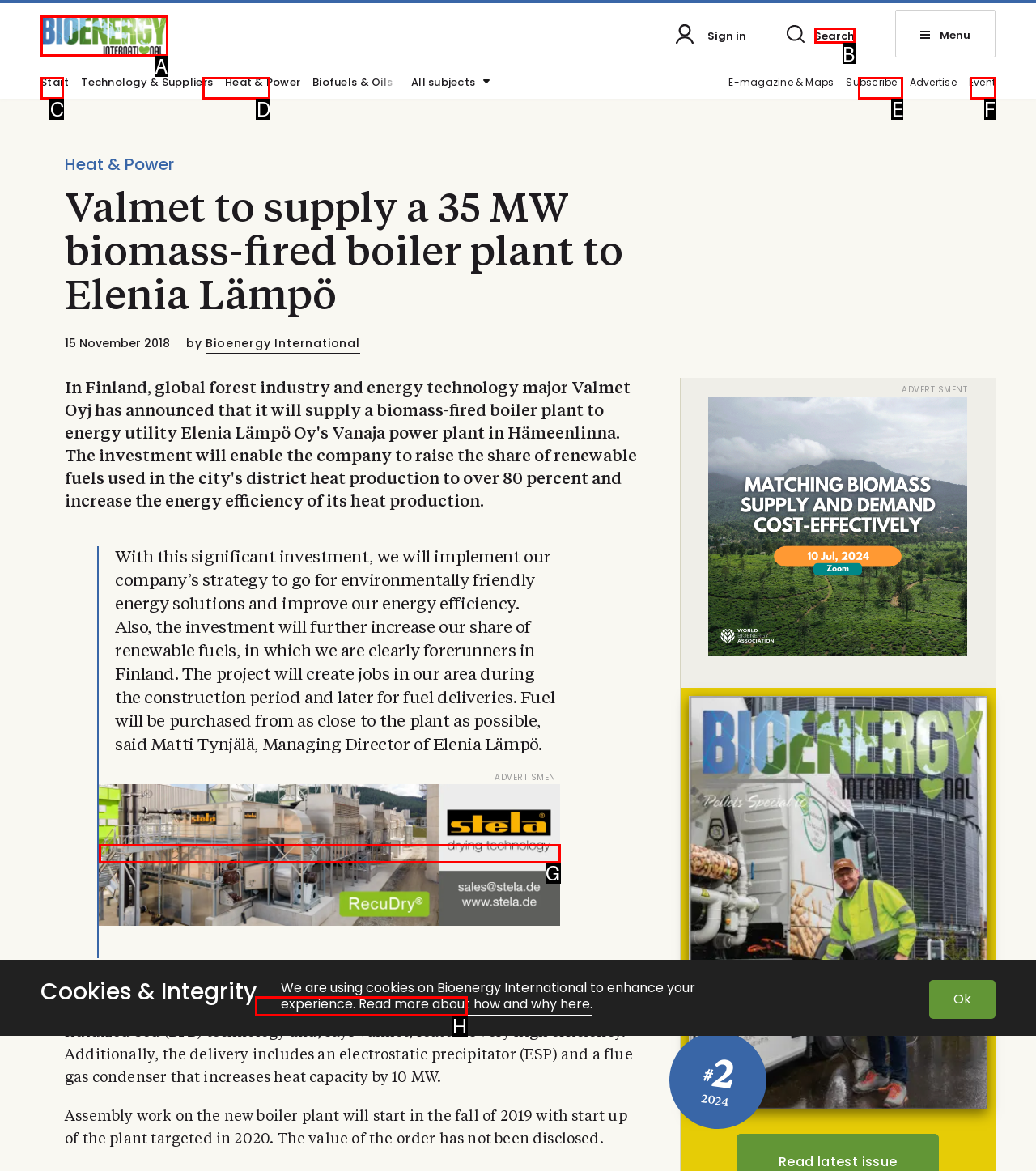Tell me which letter corresponds to the UI element that should be clicked to fulfill this instruction: Search
Answer using the letter of the chosen option directly.

B